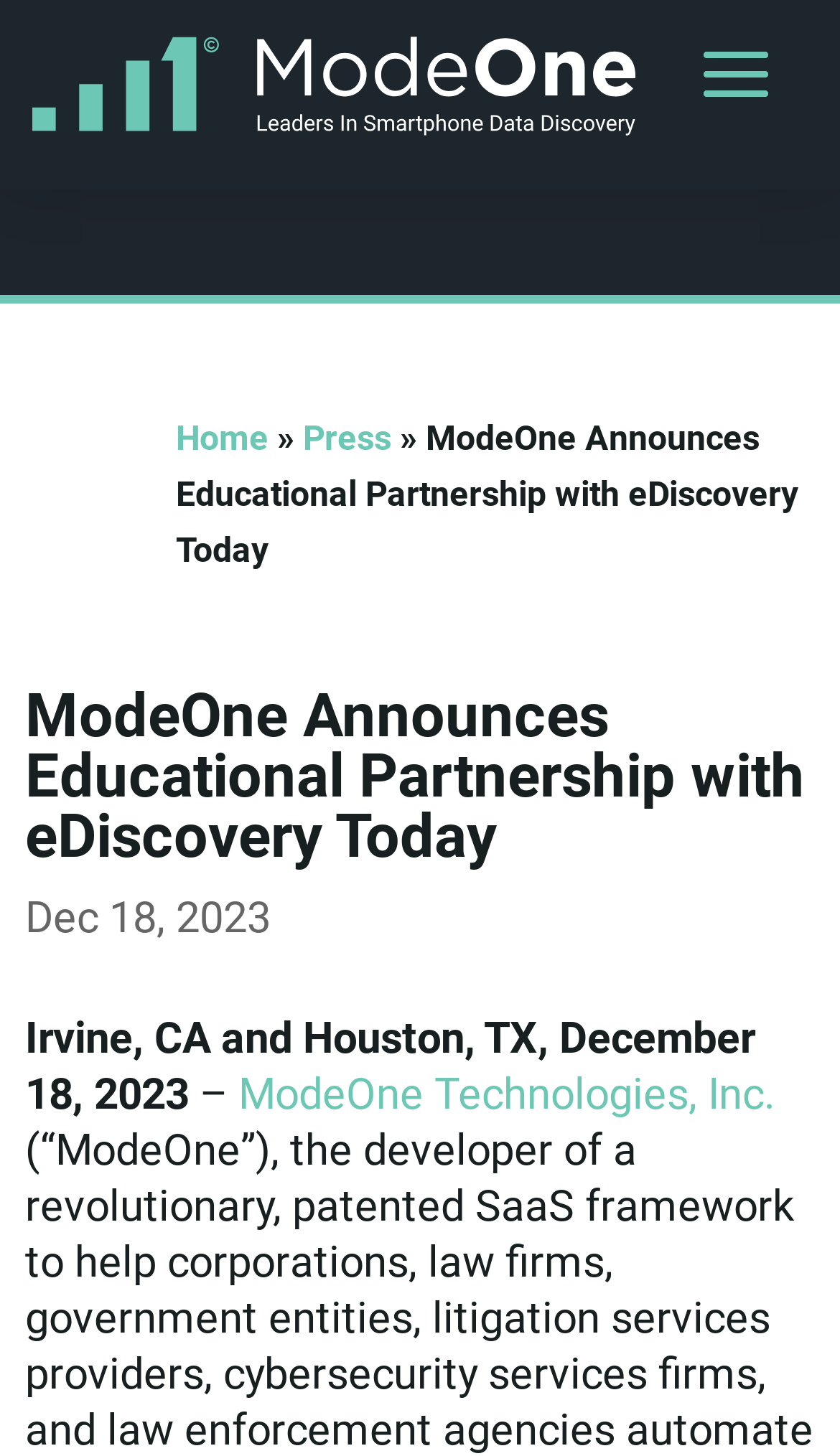Given the description: "ModeOne Technologies, Inc.", determine the bounding box coordinates of the UI element. The coordinates should be formatted as four float numbers between 0 and 1, [left, top, right, bottom].

[0.284, 0.733, 0.922, 0.769]